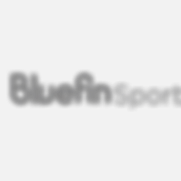Look at the image and give a detailed response to the following question: What is the likely use of the logo?

The logo is likely used in promotional materials, partnerships, and collaborations within the sports sector, suggesting that it is used to promote the brand's identity and activities in the sports industry.